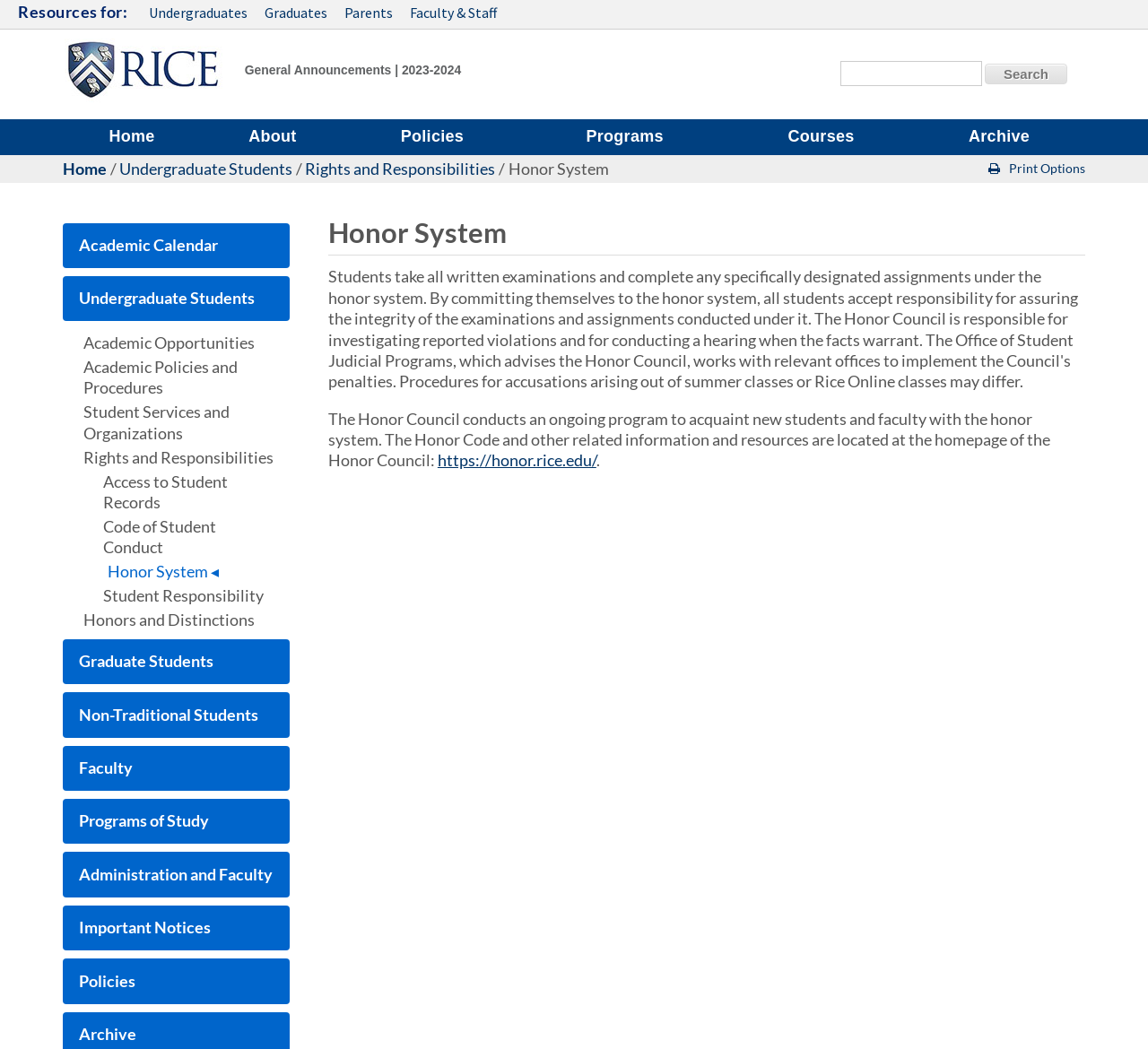Select the bounding box coordinates of the element I need to click to carry out the following instruction: "Visit the Honor Council website".

[0.381, 0.429, 0.519, 0.448]